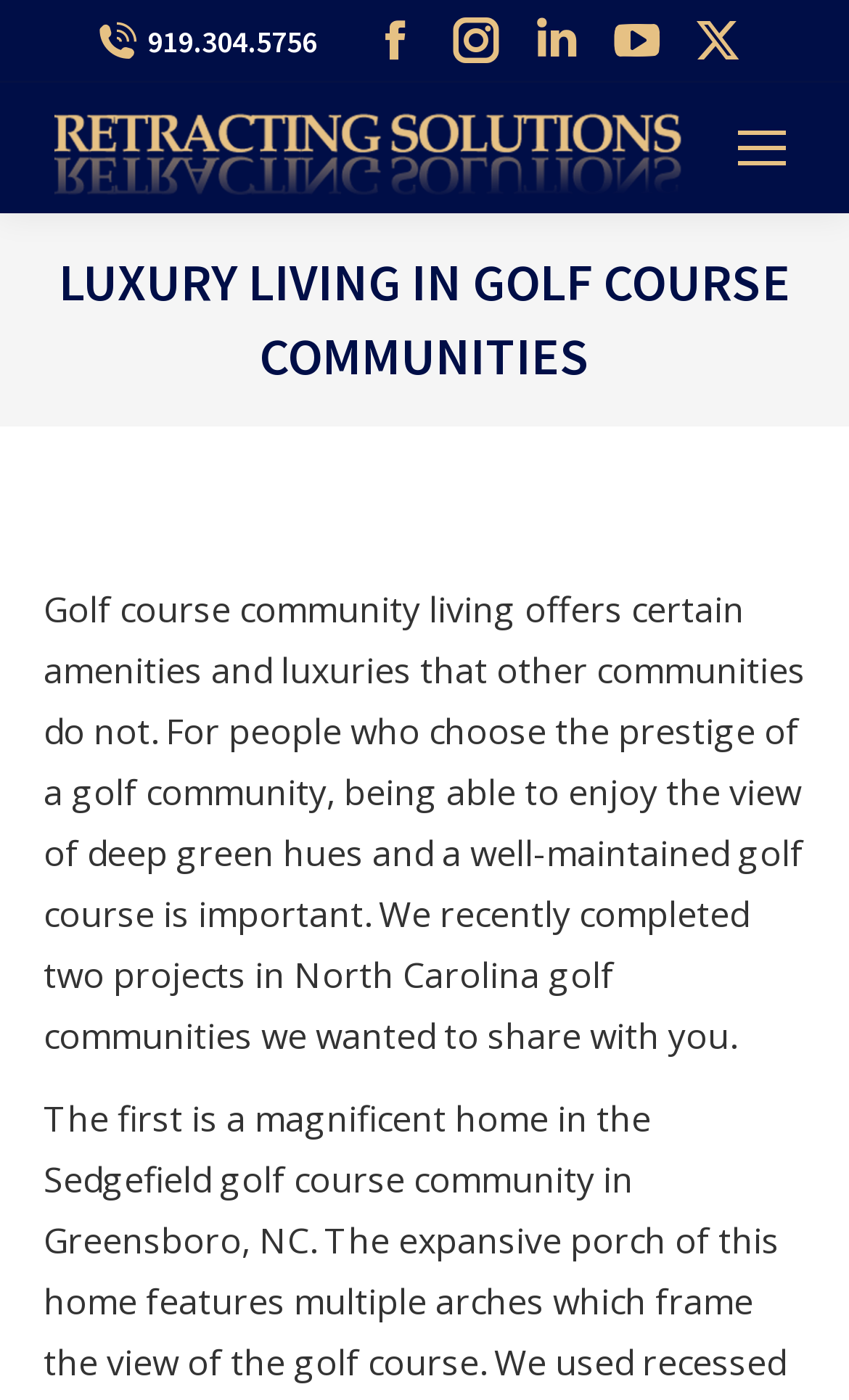Use a single word or phrase to answer the question: 
What social media platforms are linked on the webpage?

Facebook, Instagram, Linkedin, YouTube, X